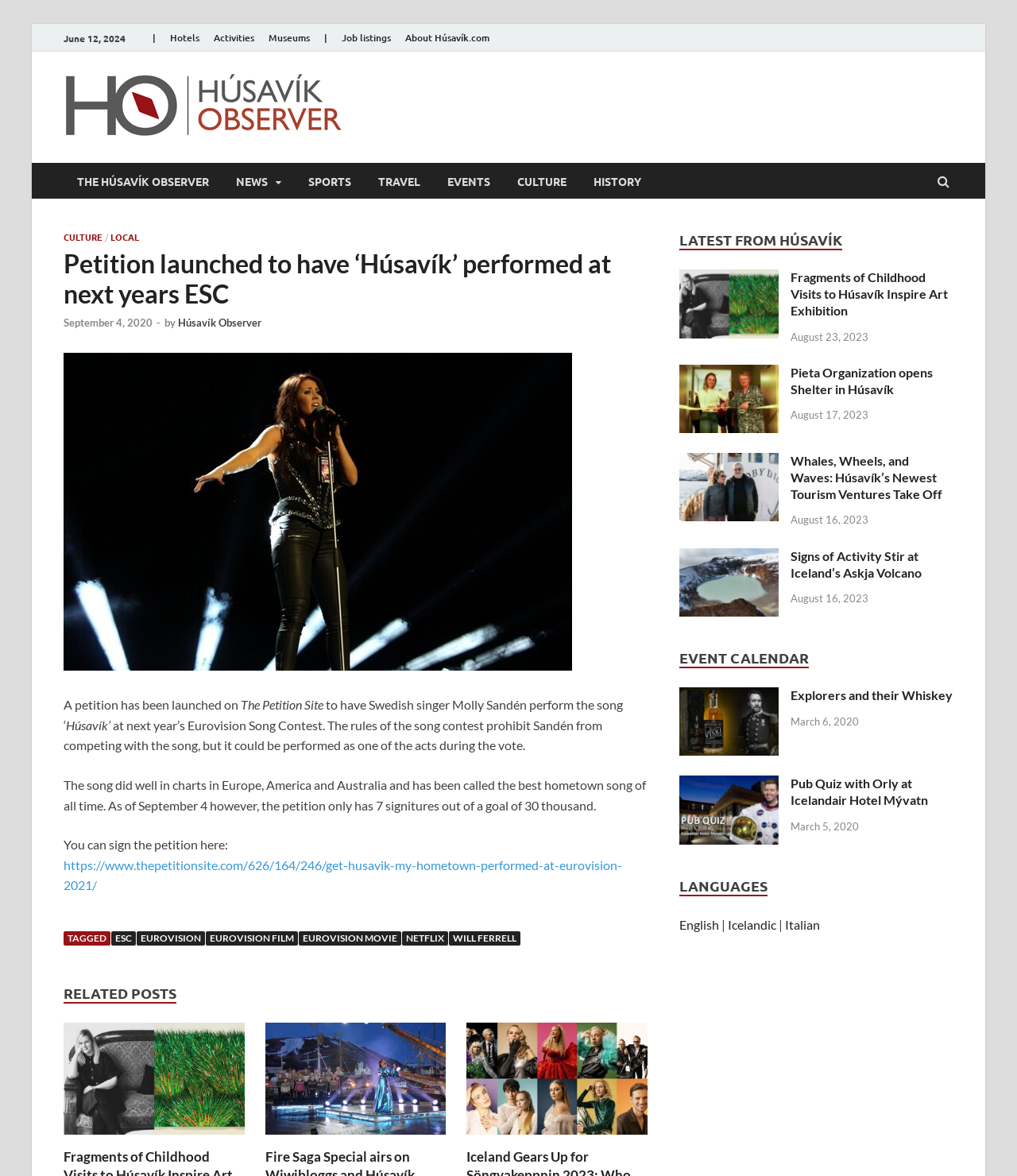Refer to the screenshot and answer the following question in detail:
What is the name of the song mentioned in the article?

I found the name of the song by reading the article content which states 'to have Swedish singer Molly Sandén perform the song ‘Húsavík’’.